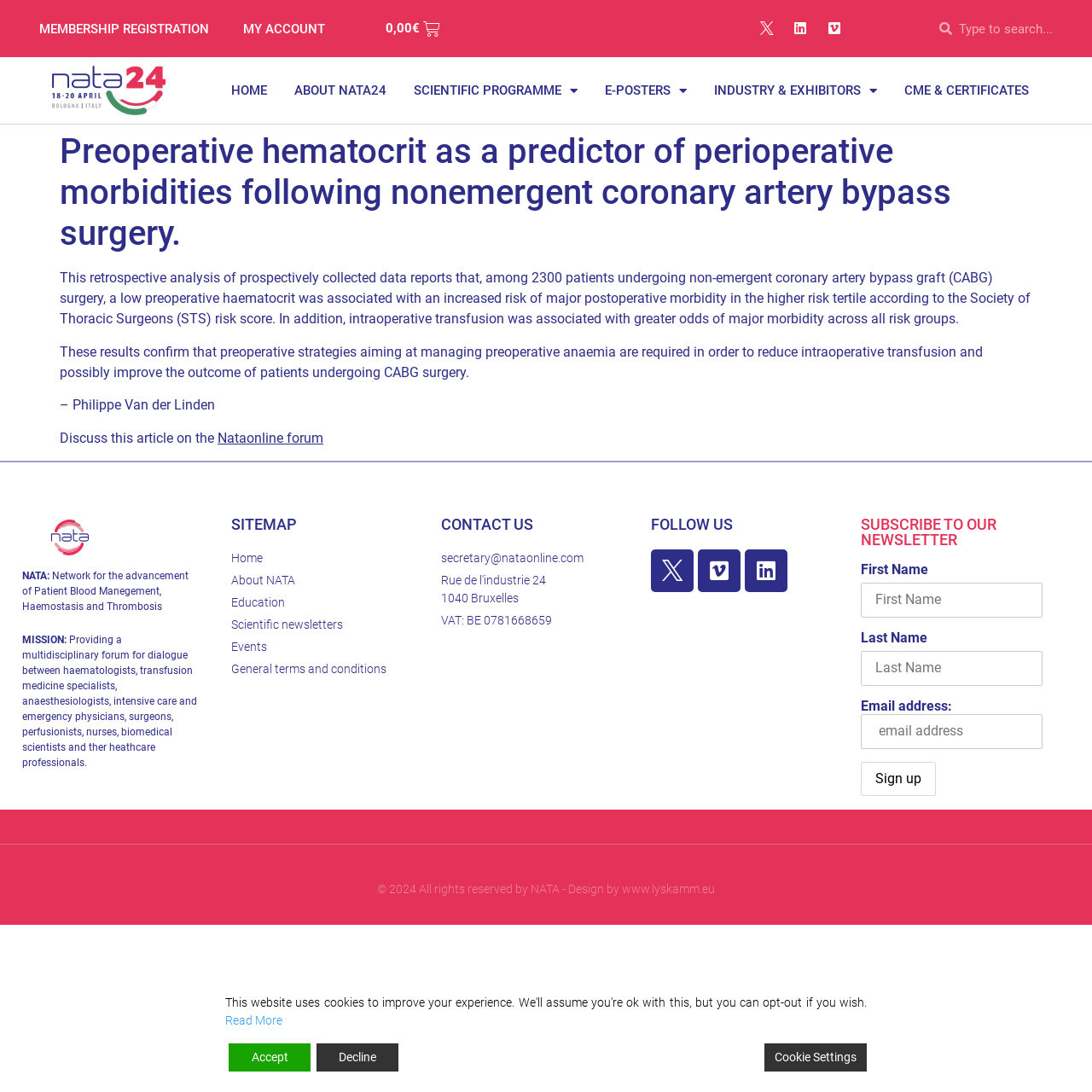Provide the bounding box coordinates for the UI element that is described by this text: "value="Sign up"". The coordinates should be in the form of four float numbers between 0 and 1: [left, top, right, bottom].

[0.788, 0.697, 0.857, 0.729]